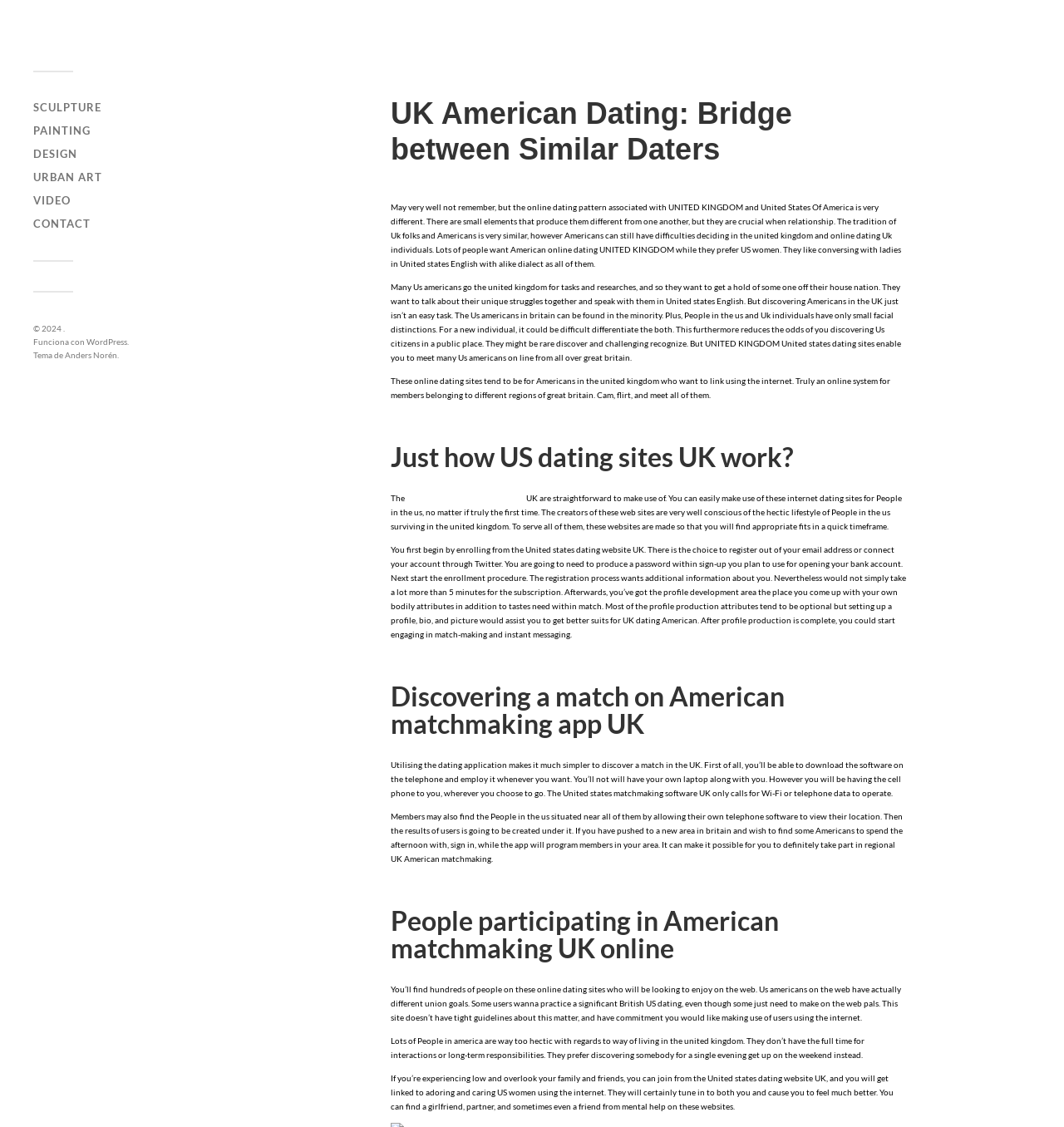Identify the bounding box coordinates of the element to click to follow this instruction: 'Click on the 'african american dating website' link'. Ensure the coordinates are four float values between 0 and 1, provided as [left, top, right, bottom].

[0.382, 0.438, 0.493, 0.446]